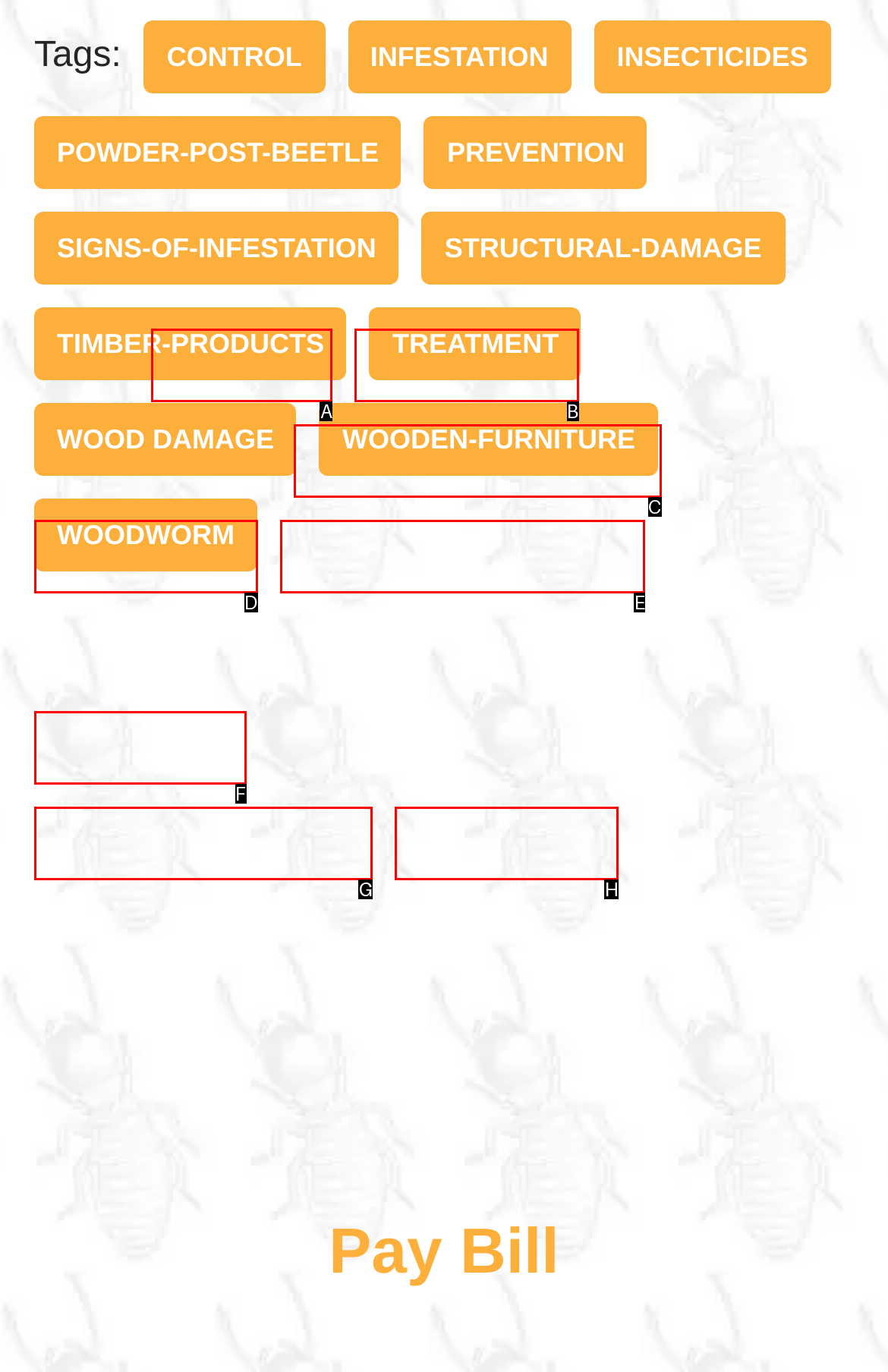Determine the HTML element that aligns with the description: control
Answer by stating the letter of the appropriate option from the available choices.

A